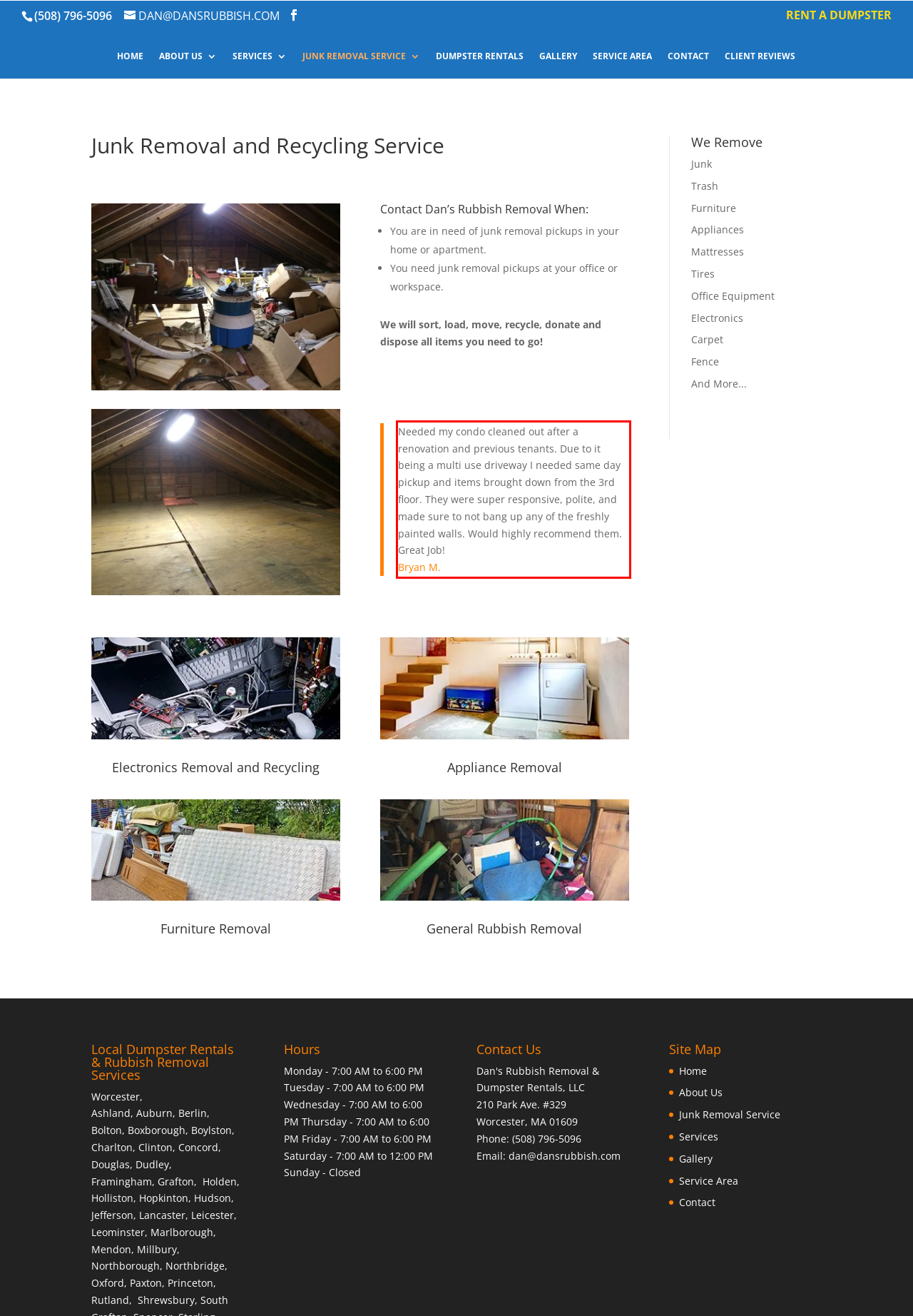Please take the screenshot of the webpage, find the red bounding box, and generate the text content that is within this red bounding box.

Needed my condo cleaned out after a renovation and previous tenants. Due to it being a multi use driveway I needed same day pickup and items brought down from the 3rd floor. They were super responsive, polite, and made sure to not bang up any of the freshly painted walls. Would highly recommend them. Great Job! Bryan M.